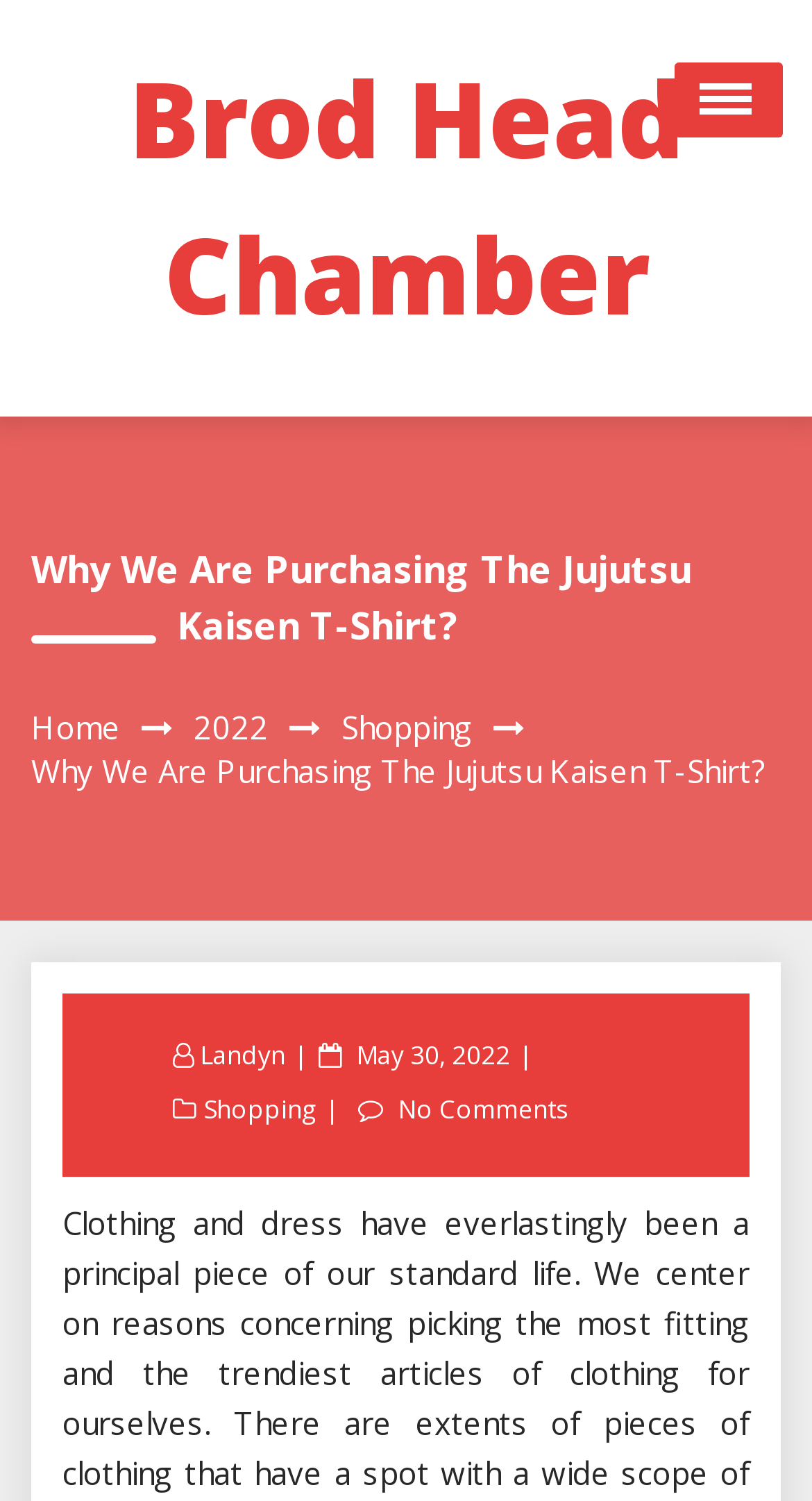Find the bounding box coordinates of the area to click in order to follow the instruction: "Go to the Home page".

[0.038, 0.47, 0.149, 0.498]